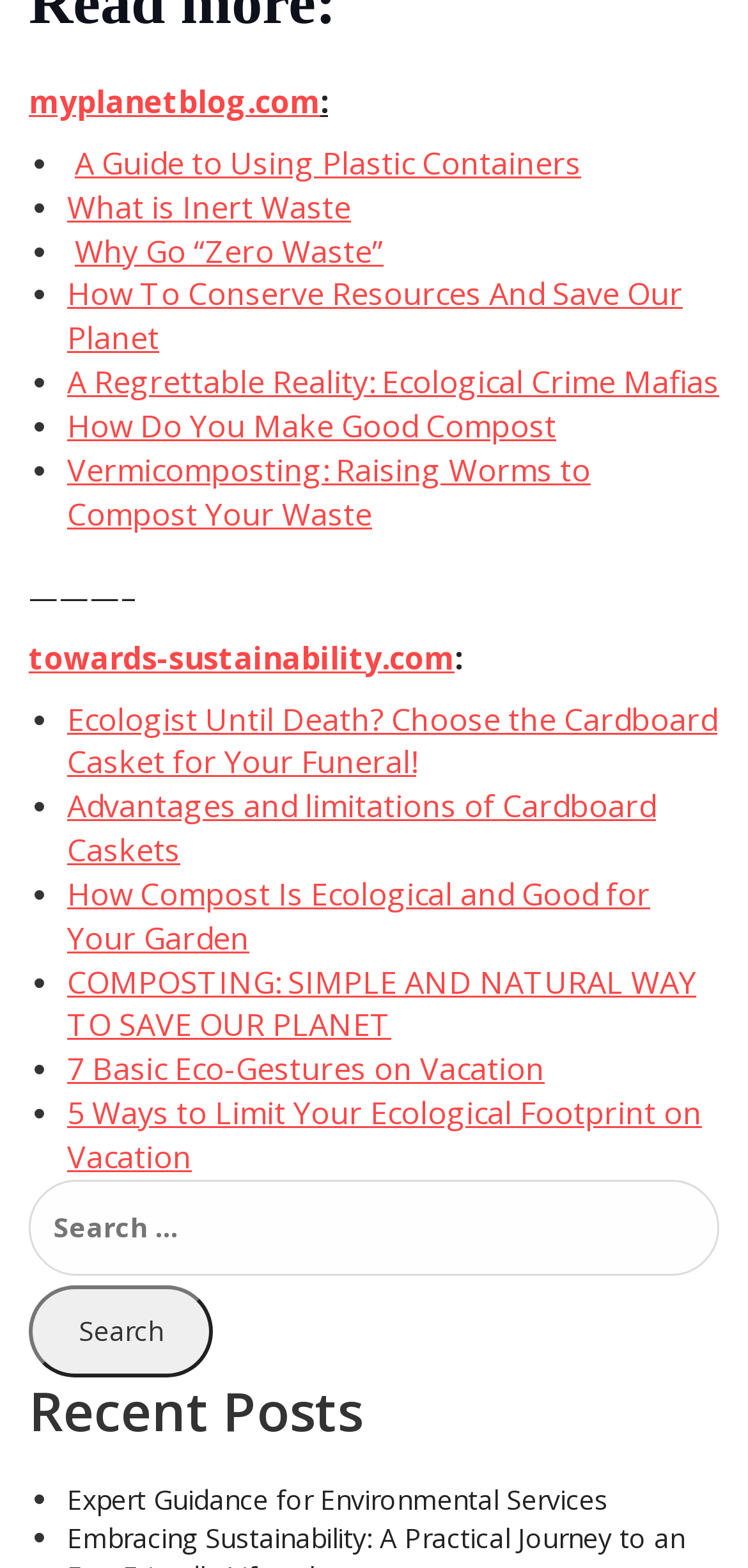Provide a one-word or short-phrase answer to the question:
What is the location of the search button?

Bottom left